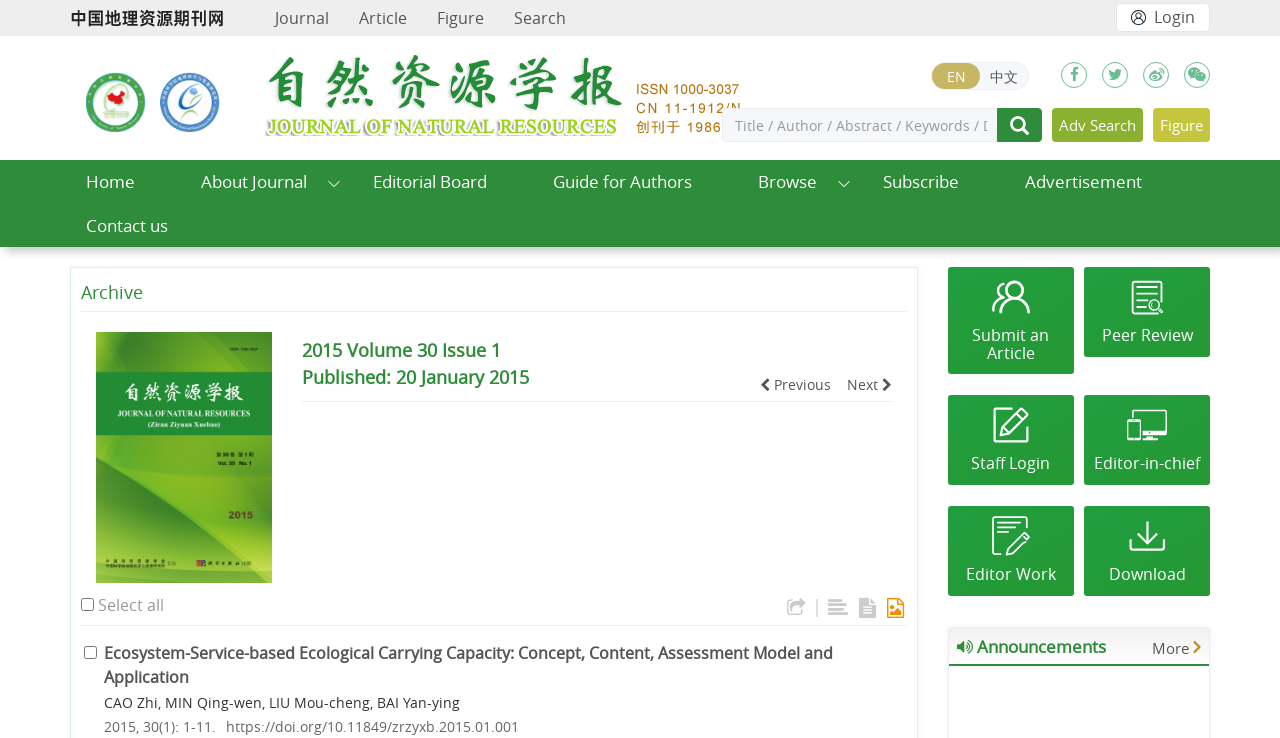Find the bounding box coordinates of the clickable area that will achieve the following instruction: "Click on the 'Login' button".

[0.872, 0.004, 0.945, 0.044]